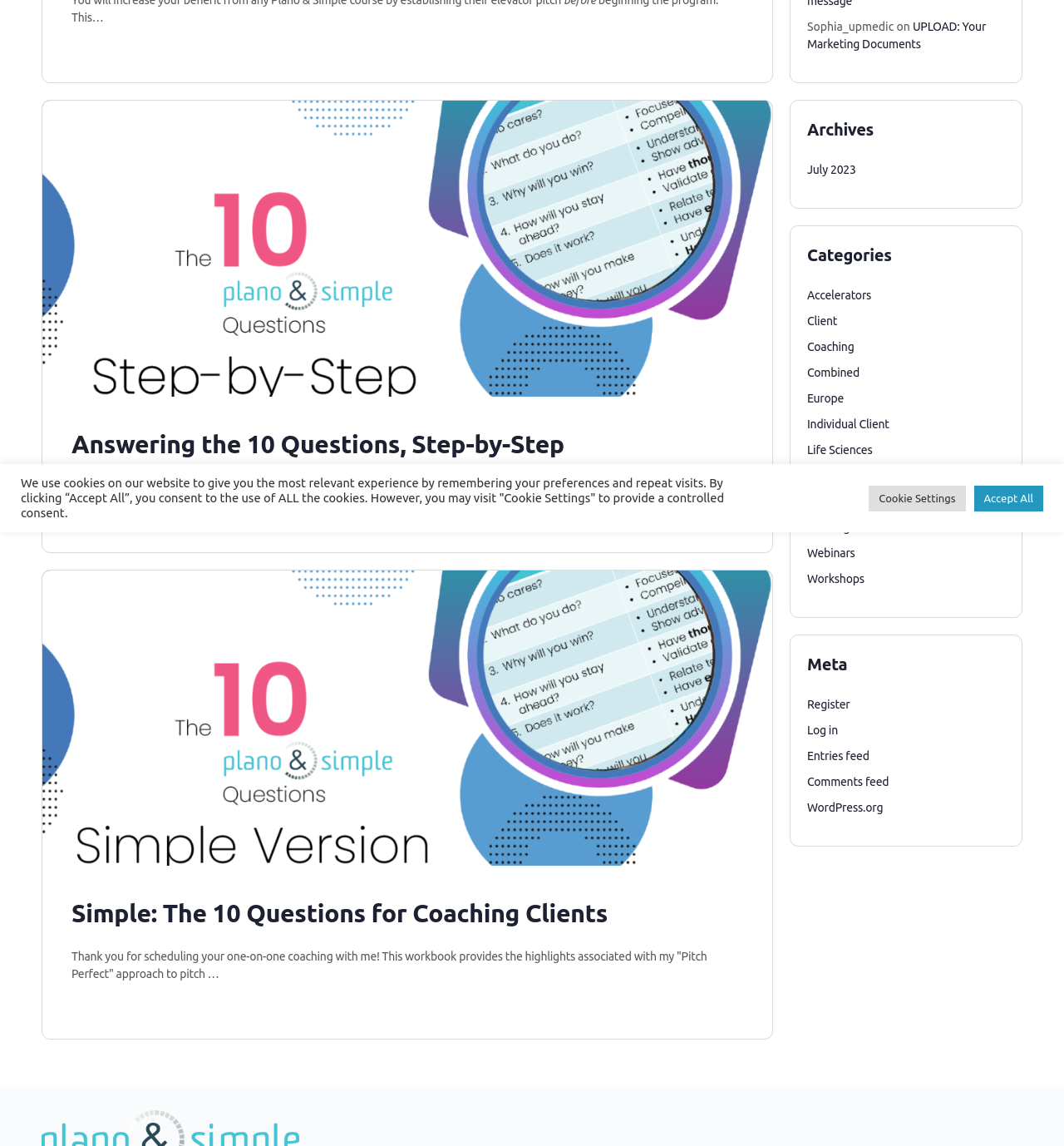Identify the bounding box of the UI element described as follows: "UPLOAD: Your Marketing Documents". Provide the coordinates as four float numbers in the range of 0 to 1 [left, top, right, bottom].

[0.759, 0.017, 0.927, 0.044]